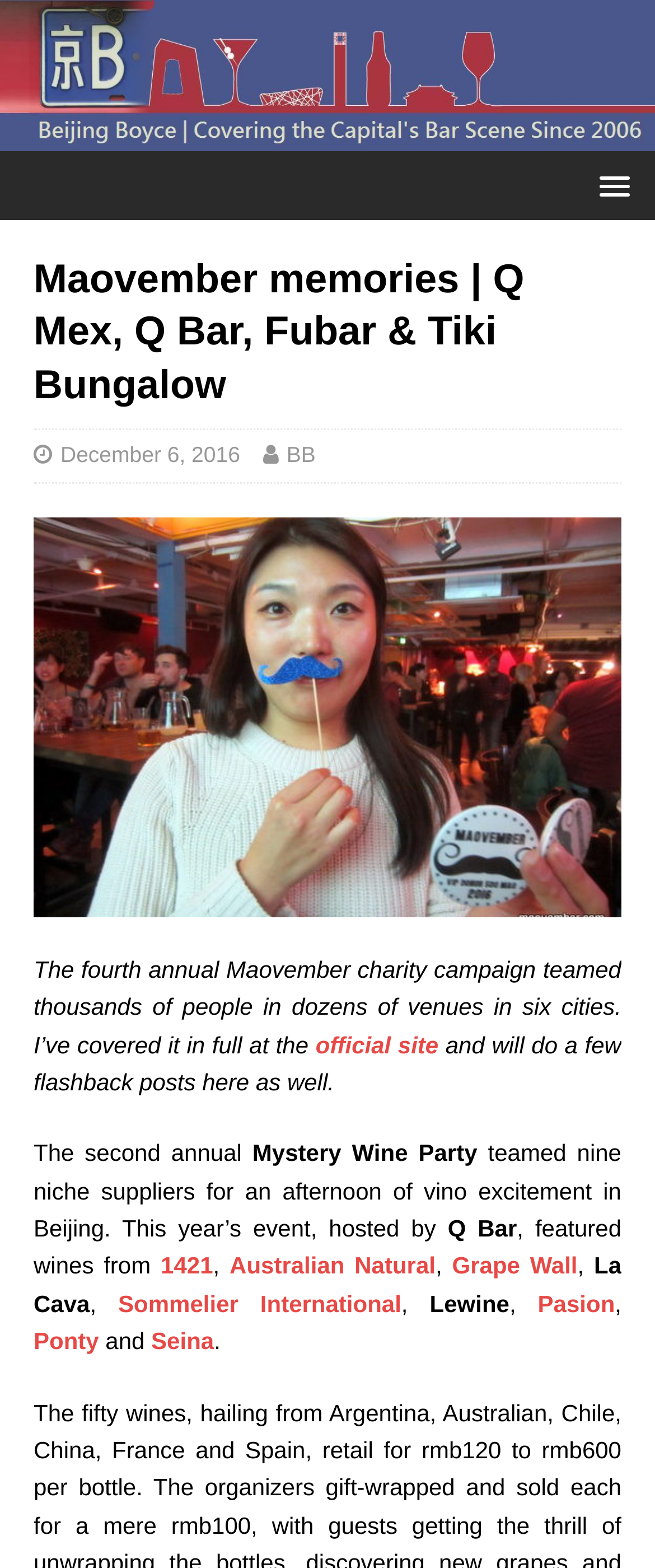Use a single word or phrase to answer this question: 
How many cities participated in the Maovember charity campaign?

six